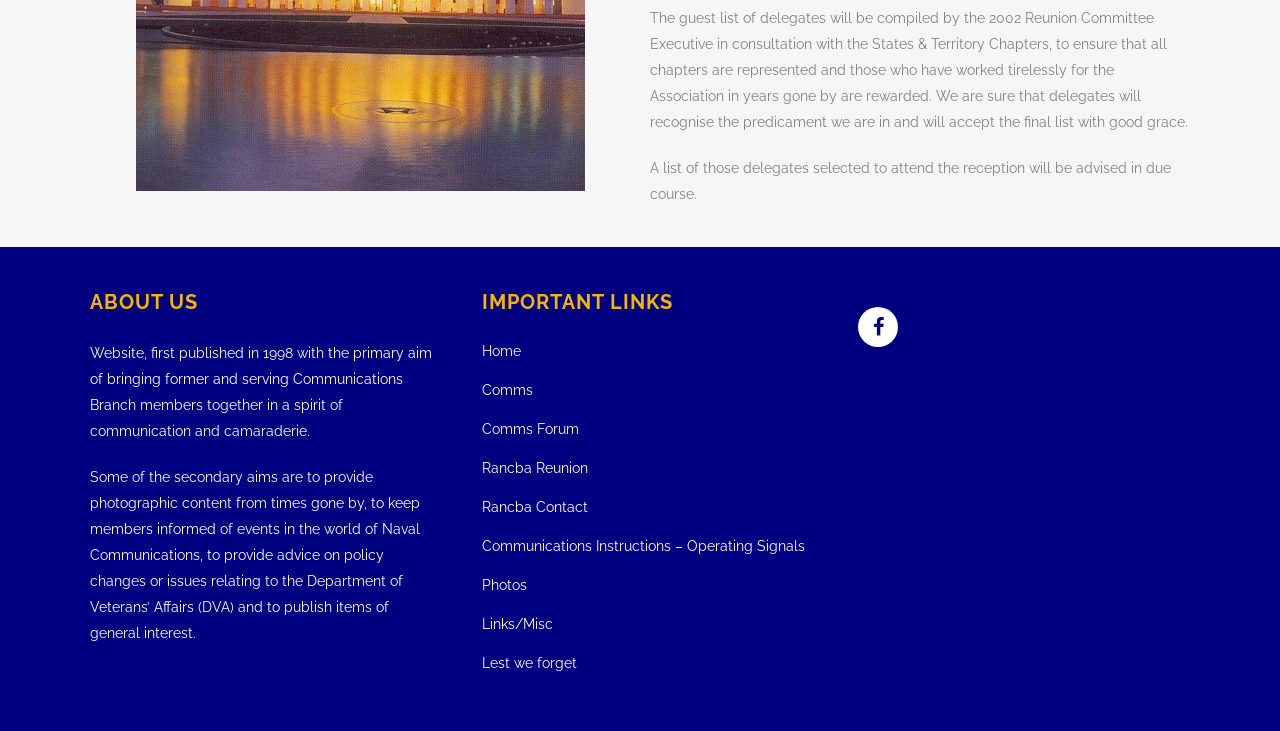Find the bounding box coordinates for the area that must be clicked to perform this action: "Click on the 'Home' link".

[0.376, 0.466, 0.639, 0.496]